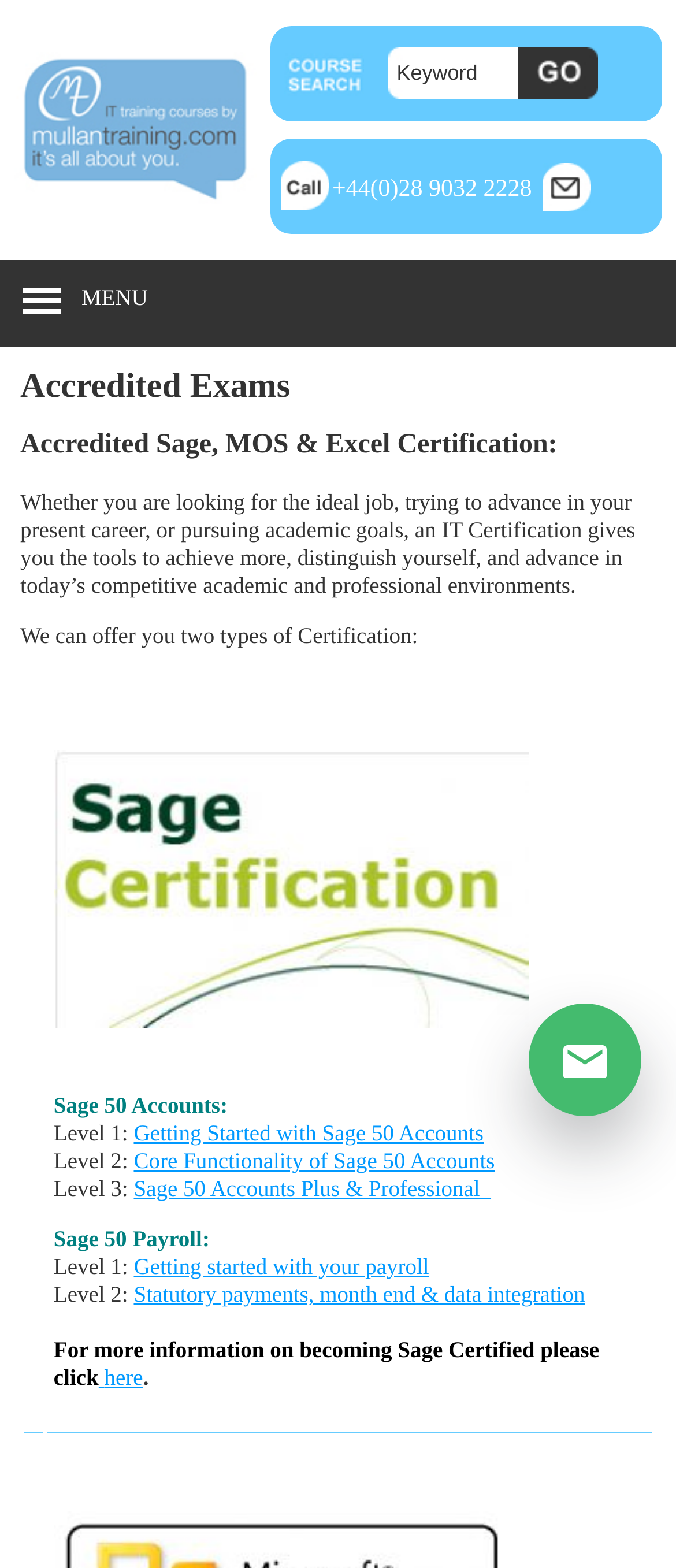Illustrate the webpage thoroughly, mentioning all important details.

The webpage appears to be a certification website, specifically focused on accredited Sage and MOS certification. At the top left corner, there is a link to "IT Training Belfast – Computer Training Courses for Business" accompanied by an image. Below this, there is a search bar with a textbox and a button.

On the top right corner, there is a phone number "+44(0)28 9032 2228" displayed. A "MENU" button is located above this phone number. 

The main content of the webpage starts with a heading "Accredited Exams" followed by a subheading "Accredited Sage, MOS & Excel Certification:". A brief paragraph explains the benefits of IT certification, stating that it provides tools to achieve more, distinguish oneself, and advance in today's competitive academic and professional environments.

Below this, there is a section that offers two types of certification. The first type is Sage certification, which is further divided into three levels: Level 1, Level 2, and Level 3. Each level has a brief description and a link to more information. Additionally, there is a section on Sage 50 Payroll certification, also with two levels. There are links to more information on becoming Sage Certified.